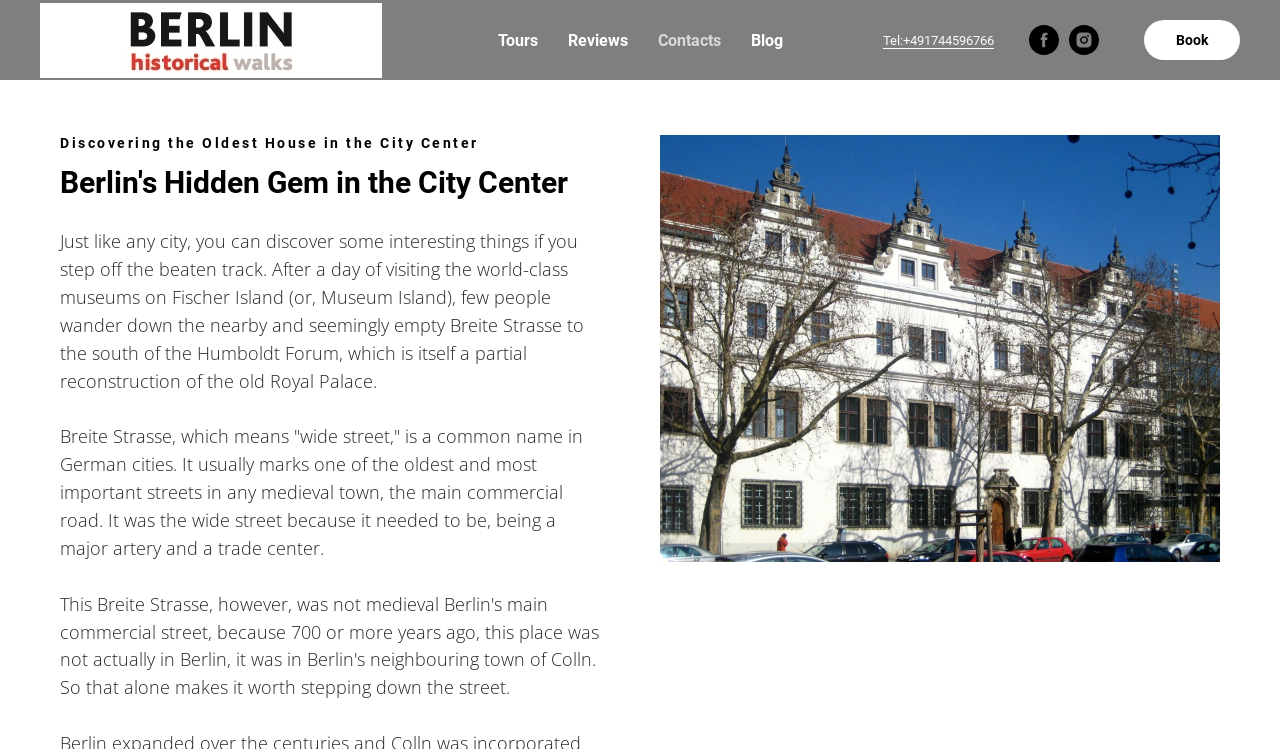Identify the bounding box coordinates necessary to click and complete the given instruction: "Book now".

[0.894, 0.027, 0.969, 0.08]